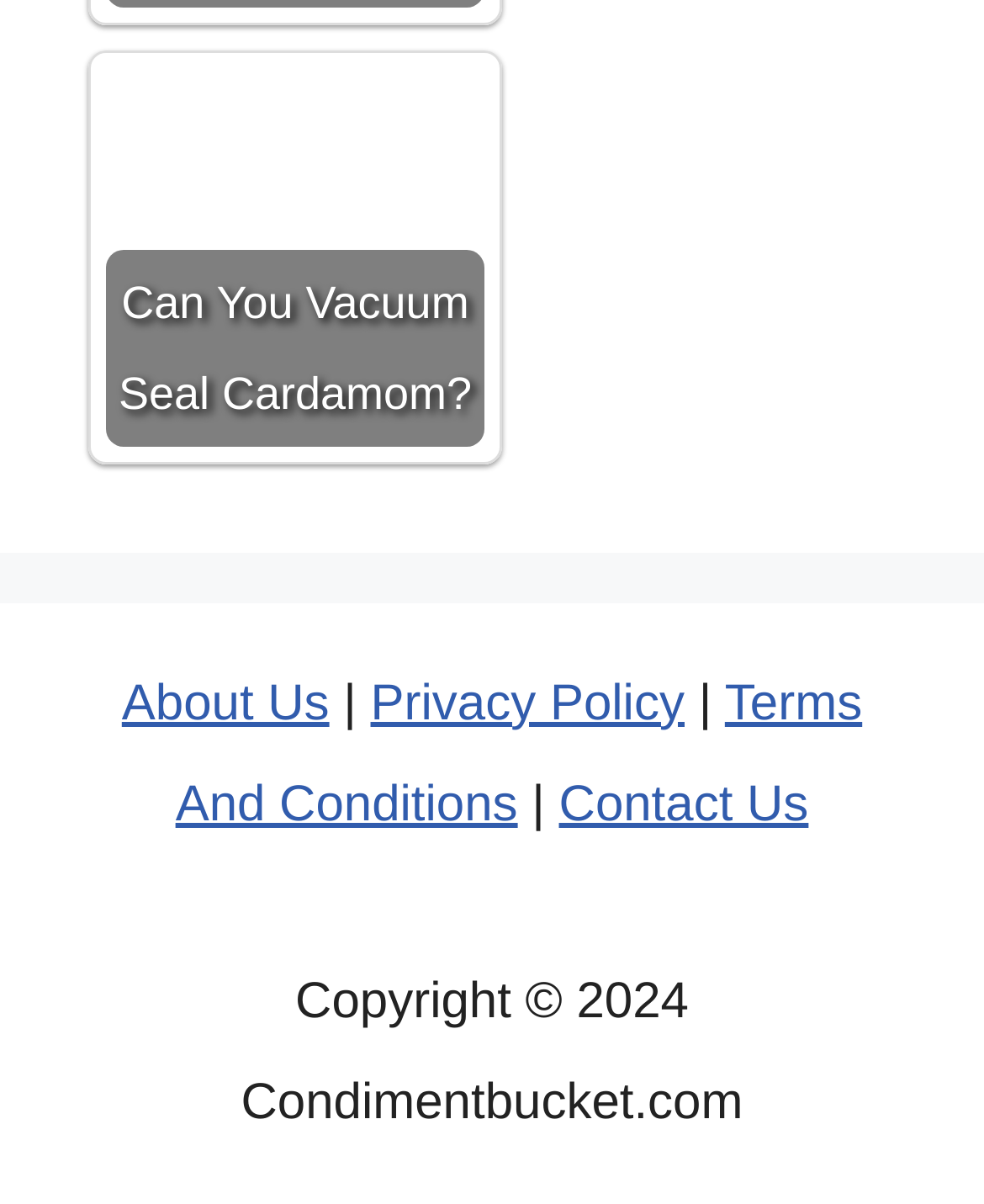Determine the bounding box of the UI component based on this description: "Terms And Conditions". The bounding box coordinates should be four float values between 0 and 1, i.e., [left, top, right, bottom].

[0.178, 0.562, 0.876, 0.692]